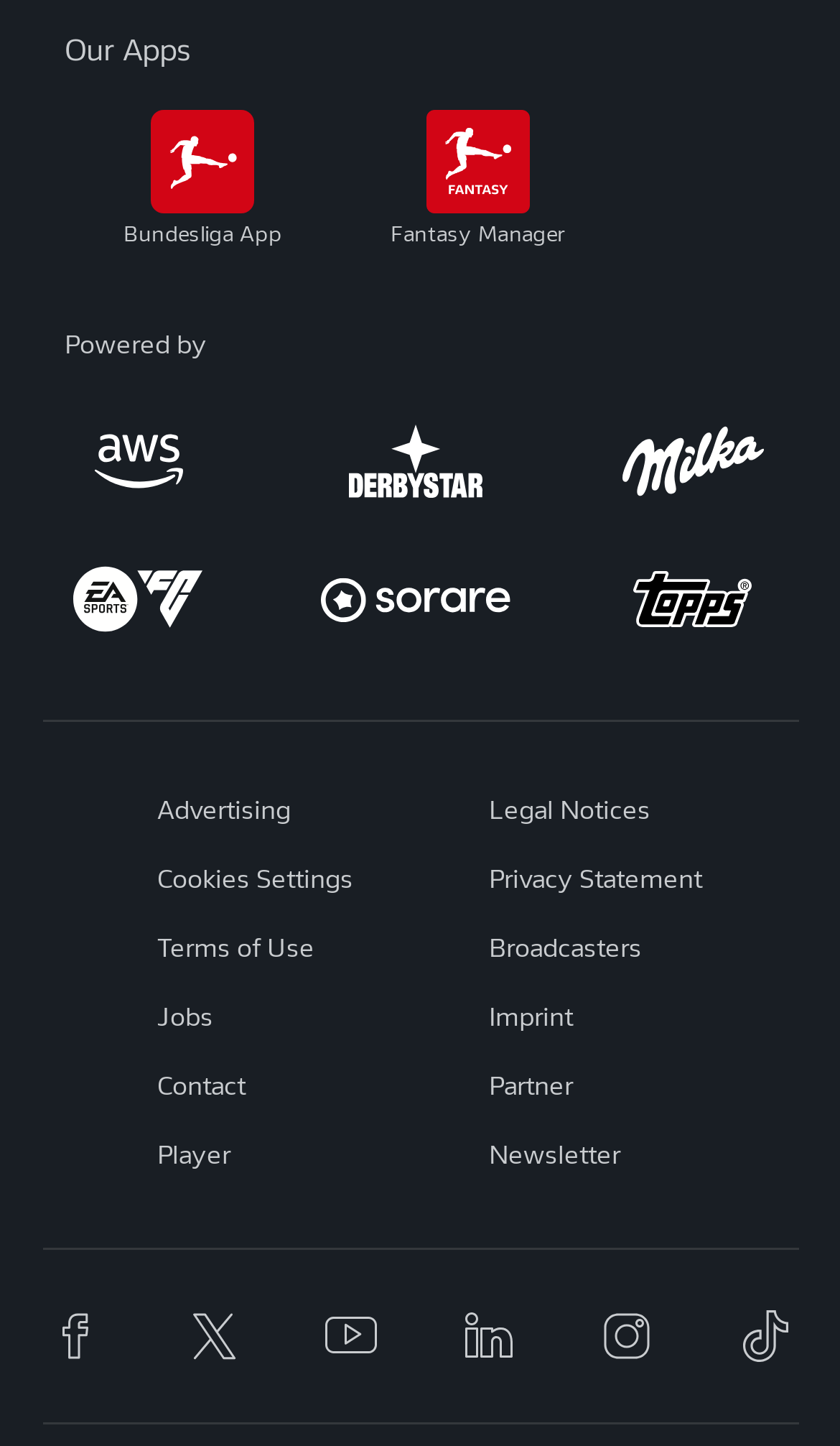What is the last link in the footer section?
Deliver a detailed and extensive answer to the question.

I looked at the links in the footer section, which starts from the separator with orientation: horizontal at y-coordinate 0.863, and found that the last link is 'Newsletter'.